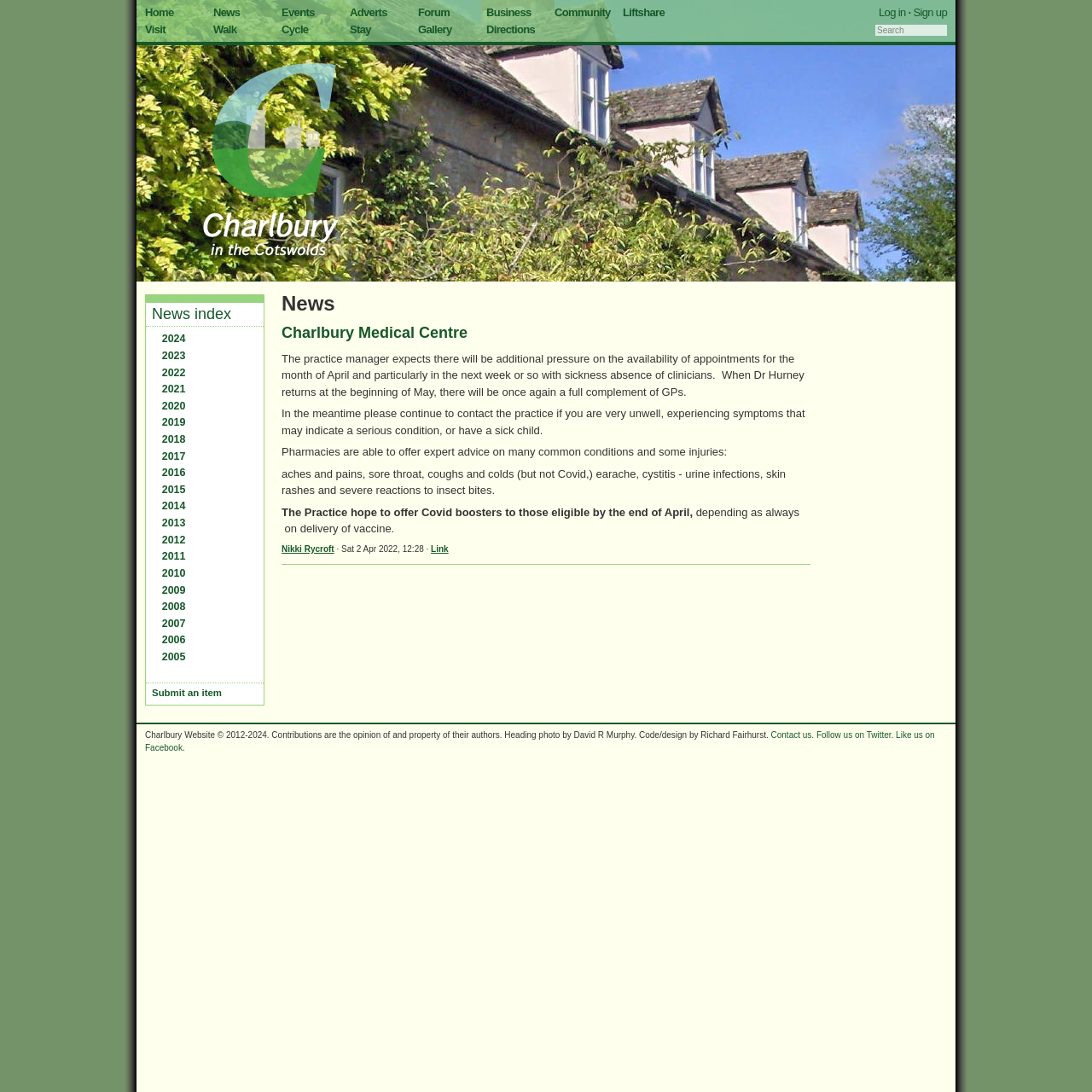Find and specify the bounding box coordinates that correspond to the clickable region for the instruction: "Contact us".

[0.706, 0.669, 0.745, 0.677]